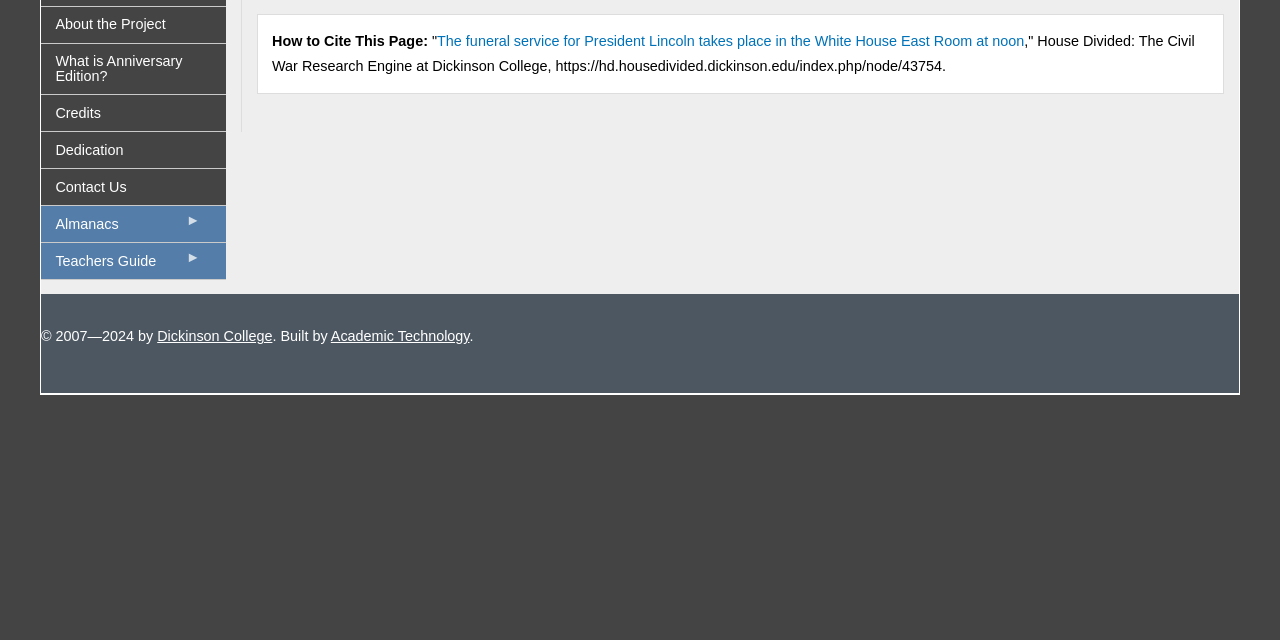Given the description Dedication, predict the bounding box coordinates of the UI element. Ensure the coordinates are in the format (top-left x, top-left y, bottom-right x, bottom-right y) and all values are between 0 and 1.

[0.032, 0.206, 0.176, 0.262]